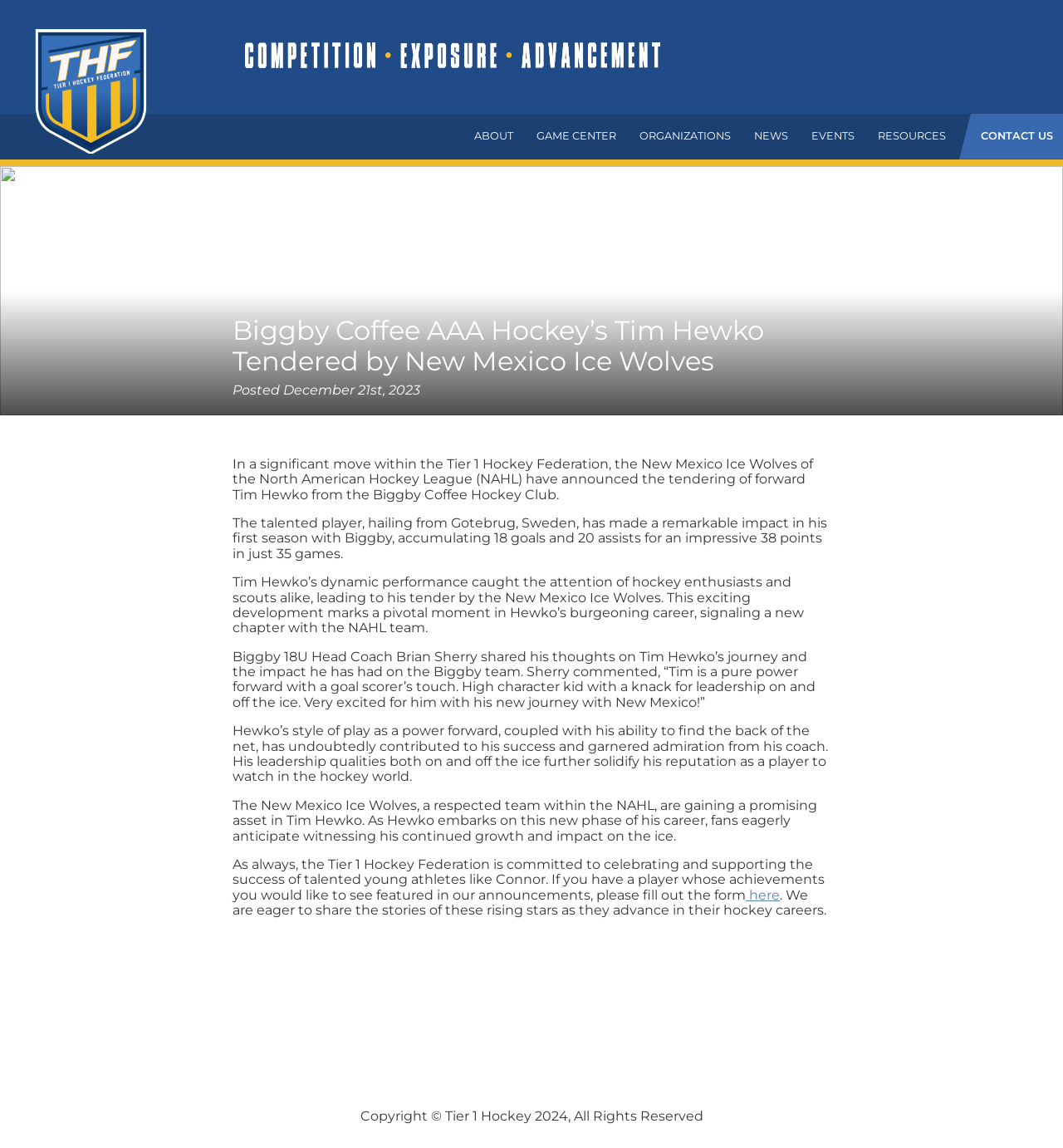Identify the bounding box coordinates of the region I need to click to complete this instruction: "Click on the Tier 1 Hockey link".

[0.027, 0.025, 0.145, 0.137]